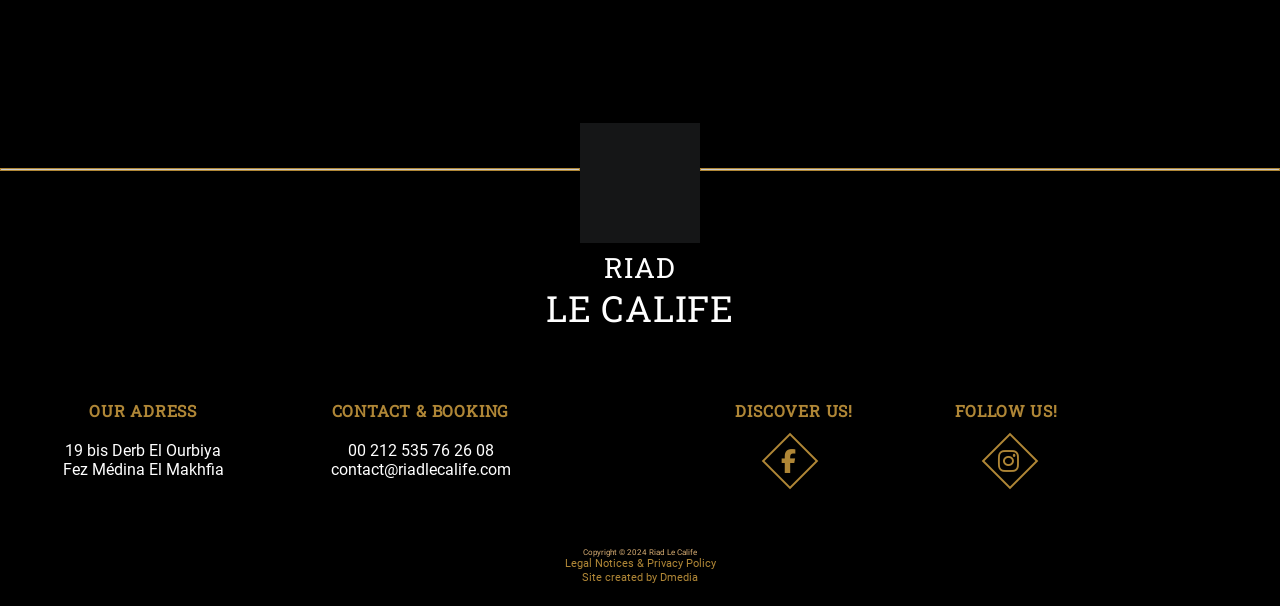What is the contact phone number of the riad?
Make sure to answer the question with a detailed and comprehensive explanation.

The contact phone number of the riad can be found in the heading element, which is located below the 'CONTACT & BOOKING' heading. The phone number is '00 212 535 76 26 08'.